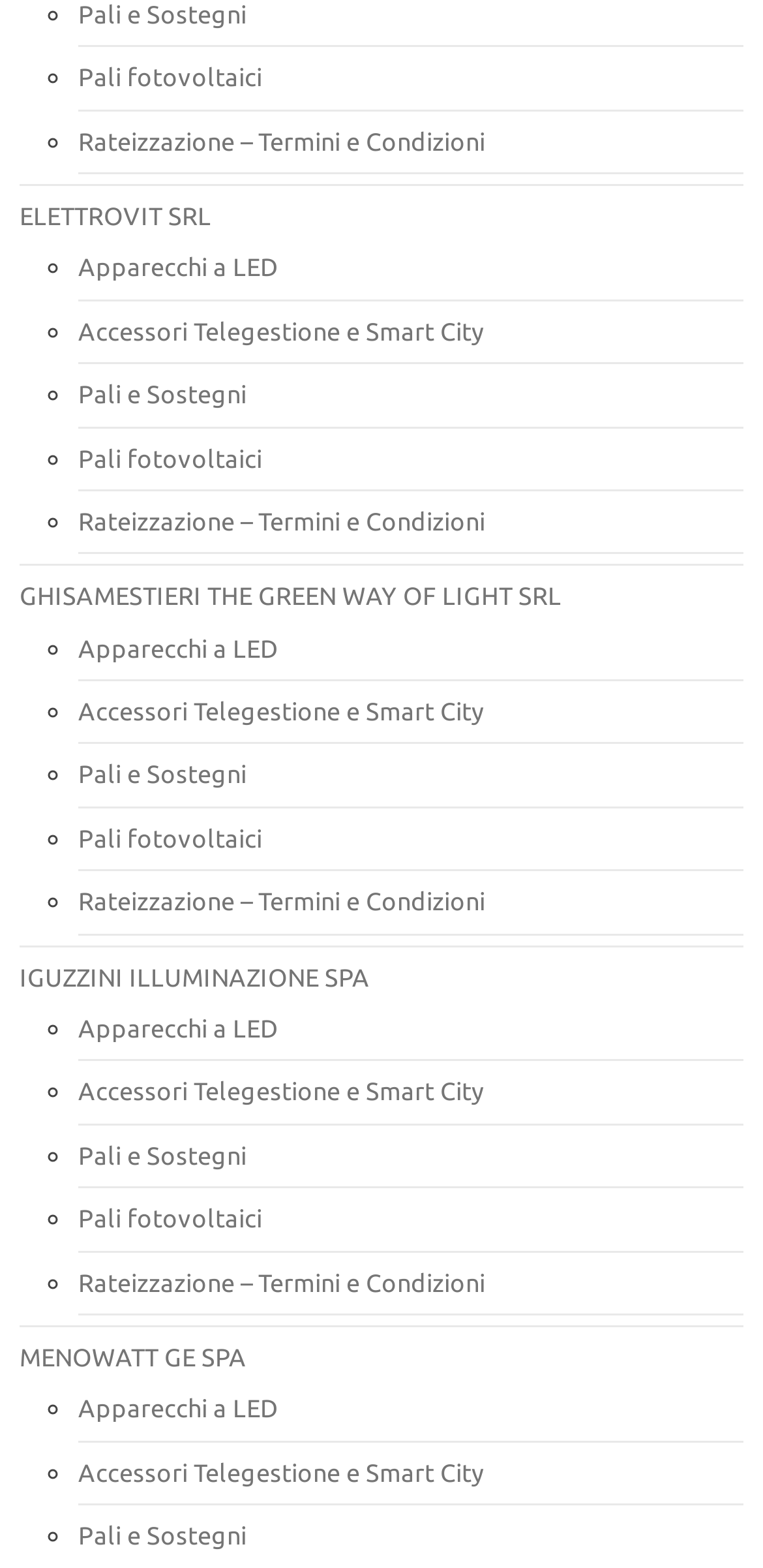Show the bounding box coordinates for the HTML element described as: "Rateizzazione – Termini e Condizioni".

[0.103, 0.566, 0.636, 0.583]